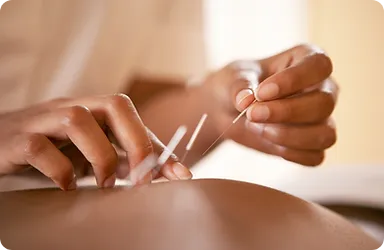What is the focus of the practitioner in the image?
Analyze the image and provide a thorough answer to the question.

The practitioner's hands are carefully placing fine needles into the skin, emphasizing the focus and skill required for effective acupuncture treatment, which suggests that the practitioner is concentrating on the precise technique.